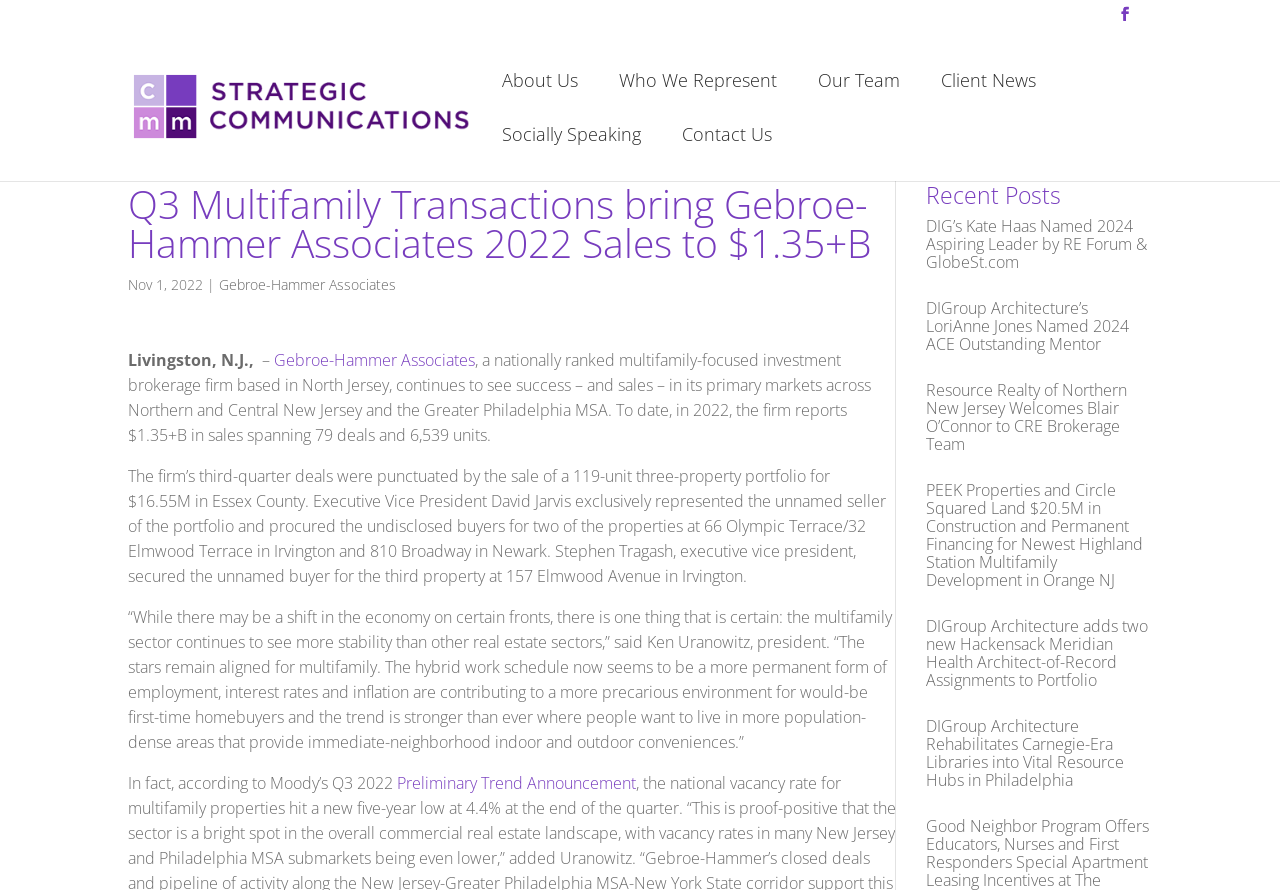Highlight the bounding box coordinates of the element you need to click to perform the following instruction: "Read the news about Gebroe-Hammer Associates."

[0.171, 0.309, 0.309, 0.33]